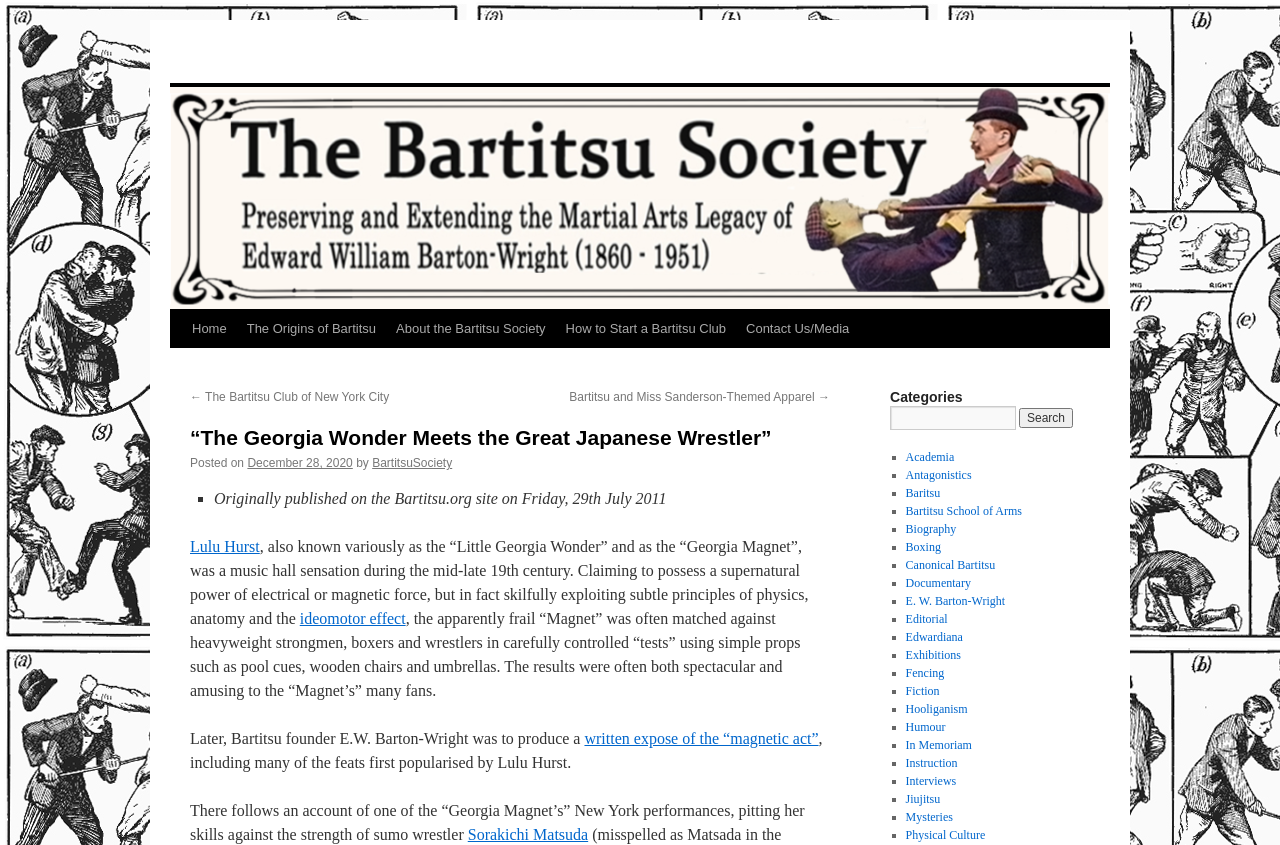Using the provided element description "The Origins of Bartitsu", determine the bounding box coordinates of the UI element.

[0.185, 0.367, 0.302, 0.412]